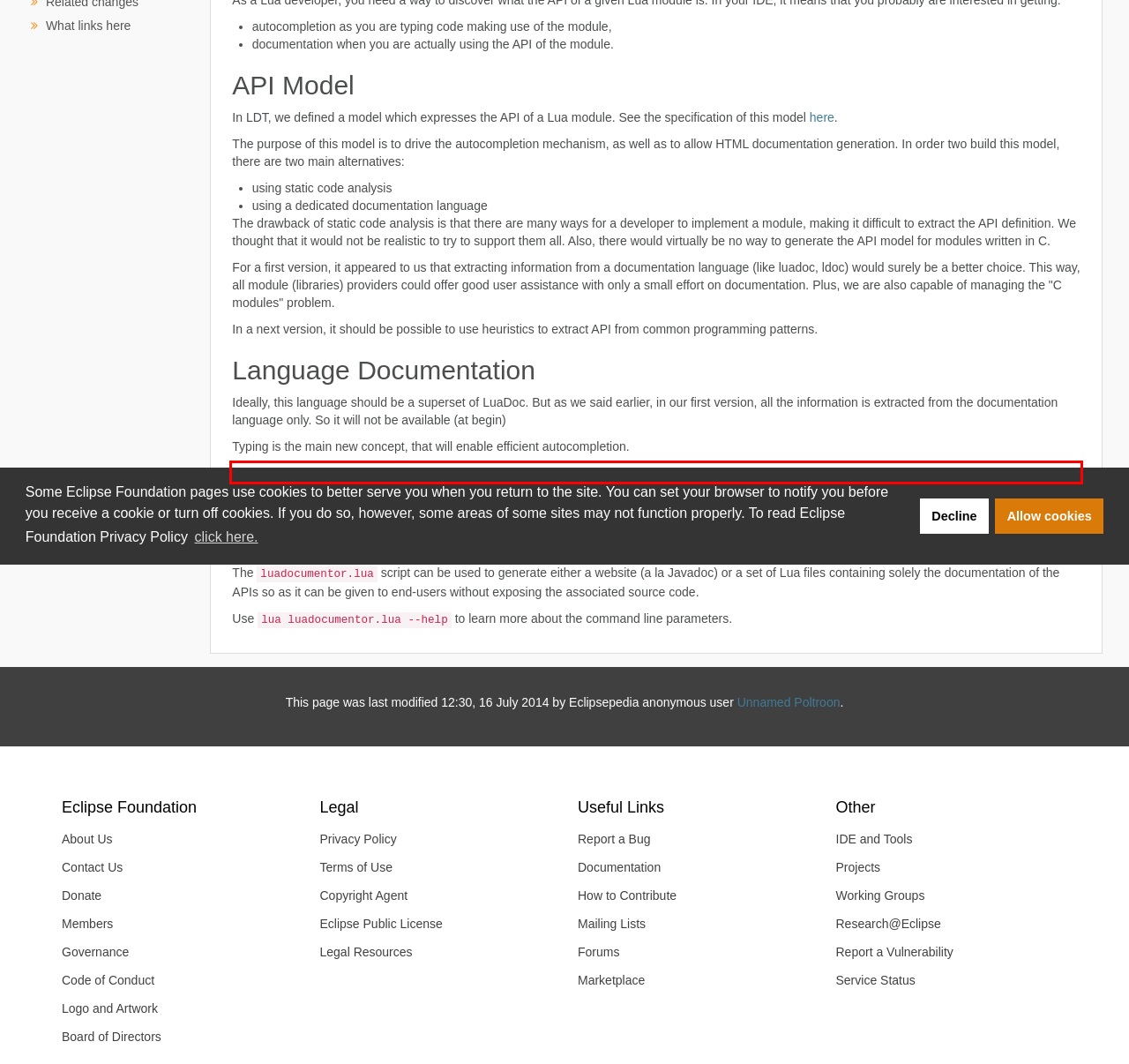With the provided screenshot of a webpage, locate the red bounding box and perform OCR to extract the text content inside it.

See definition of first version of this language. This is a little bit verbose but static code analysis will help later.